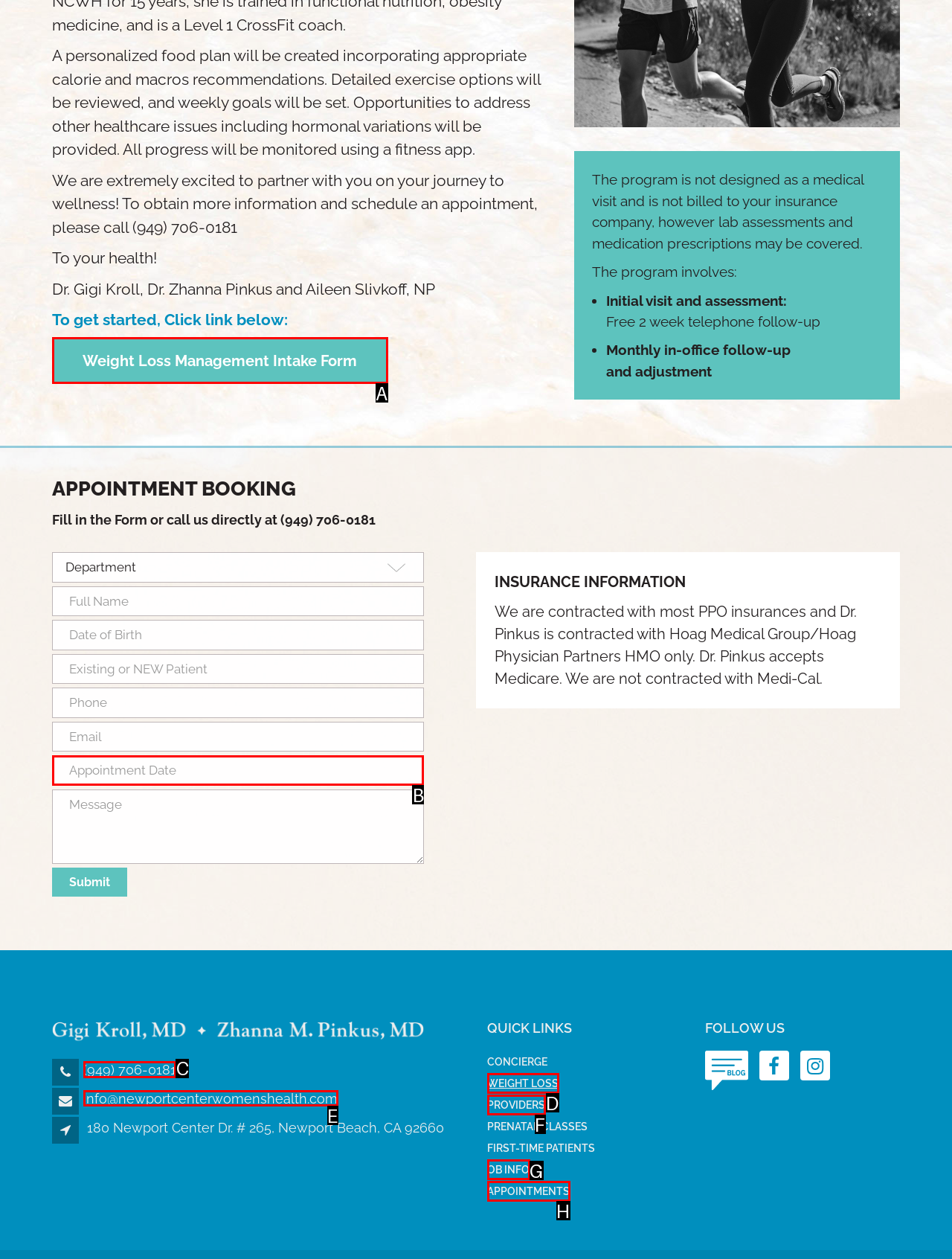Indicate which lettered UI element to click to fulfill the following task: Call the phone number (949) 706-0181
Provide the letter of the correct option.

C